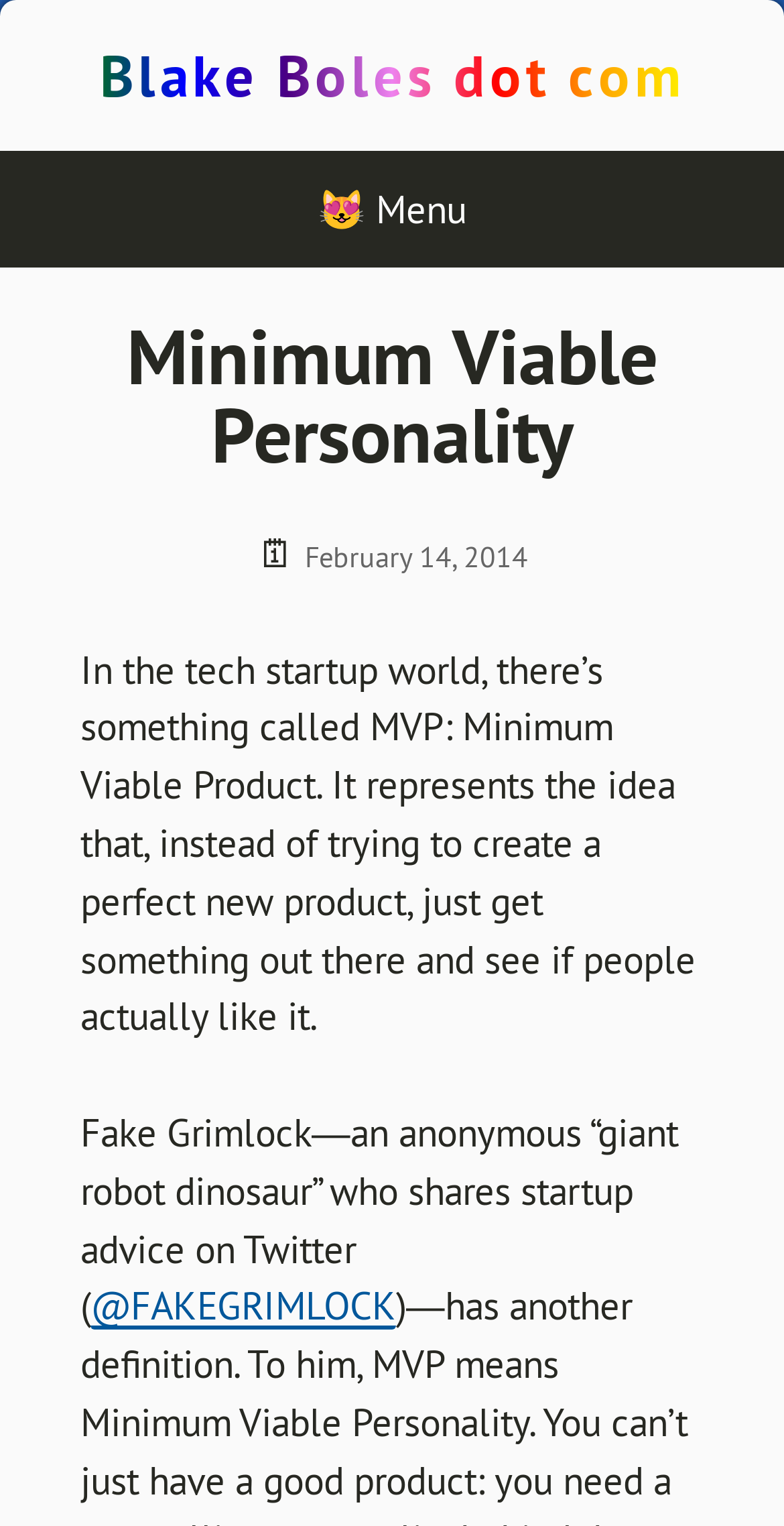For the given element description Blake Boles dot com, determine the bounding box coordinates of the UI element. The coordinates should follow the format (top-left x, top-left y, bottom-right x, bottom-right y) and be within the range of 0 to 1.

[0.127, 0.025, 0.873, 0.074]